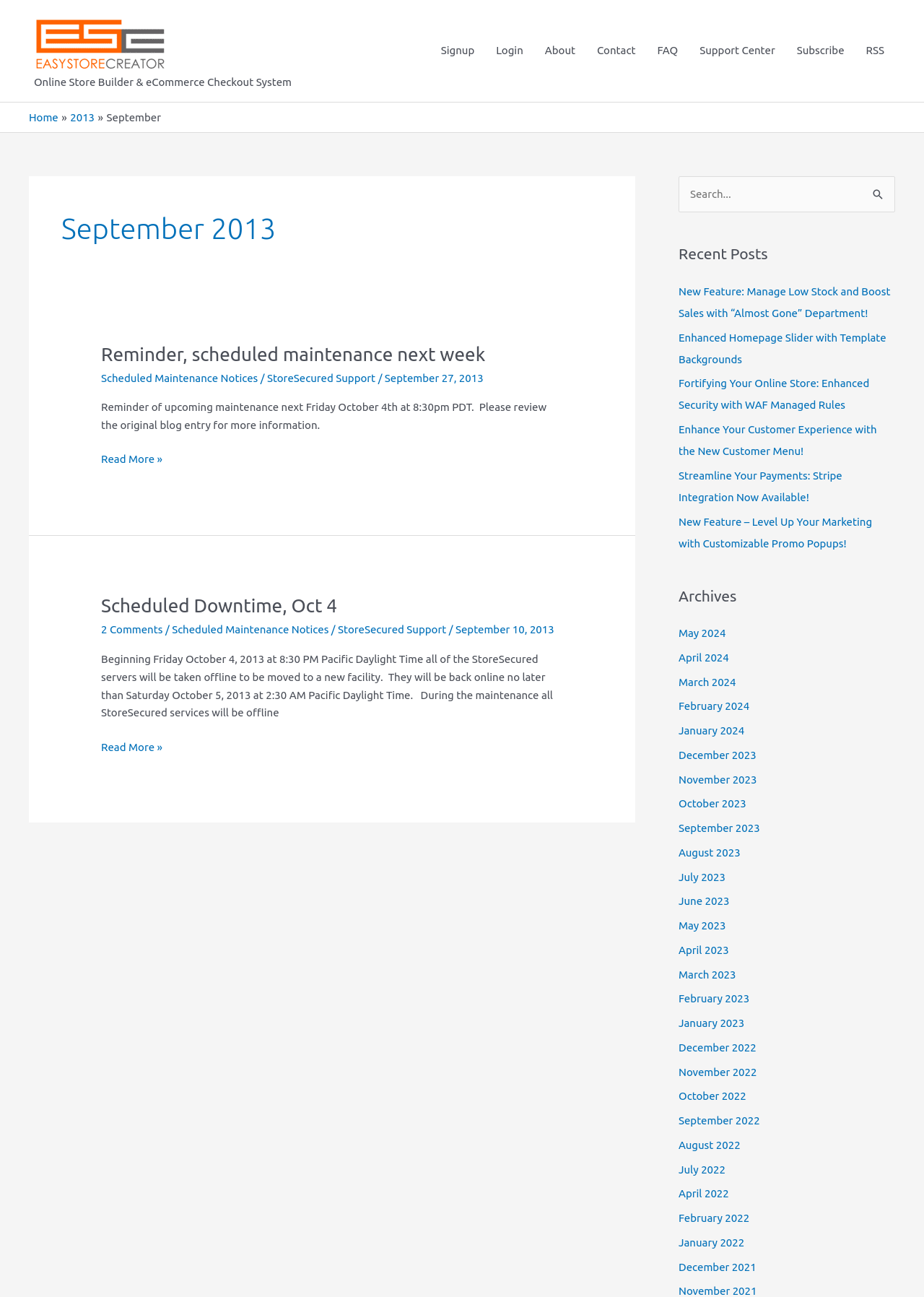Locate the bounding box coordinates of the clickable area to execute the instruction: "Go to the support center". Provide the coordinates as four float numbers between 0 and 1, represented as [left, top, right, bottom].

[0.745, 0.0, 0.851, 0.078]